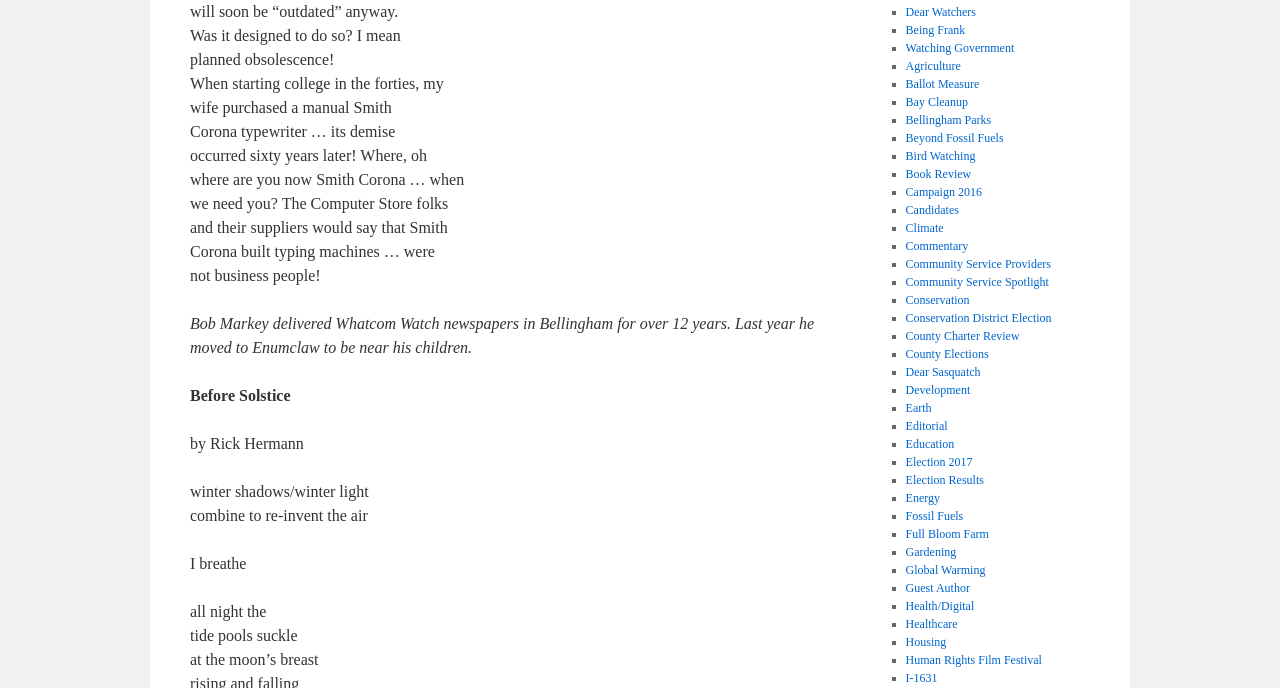Provide a one-word or one-phrase answer to the question:
What is the topic of the link 'Being Frank'?

Commentary